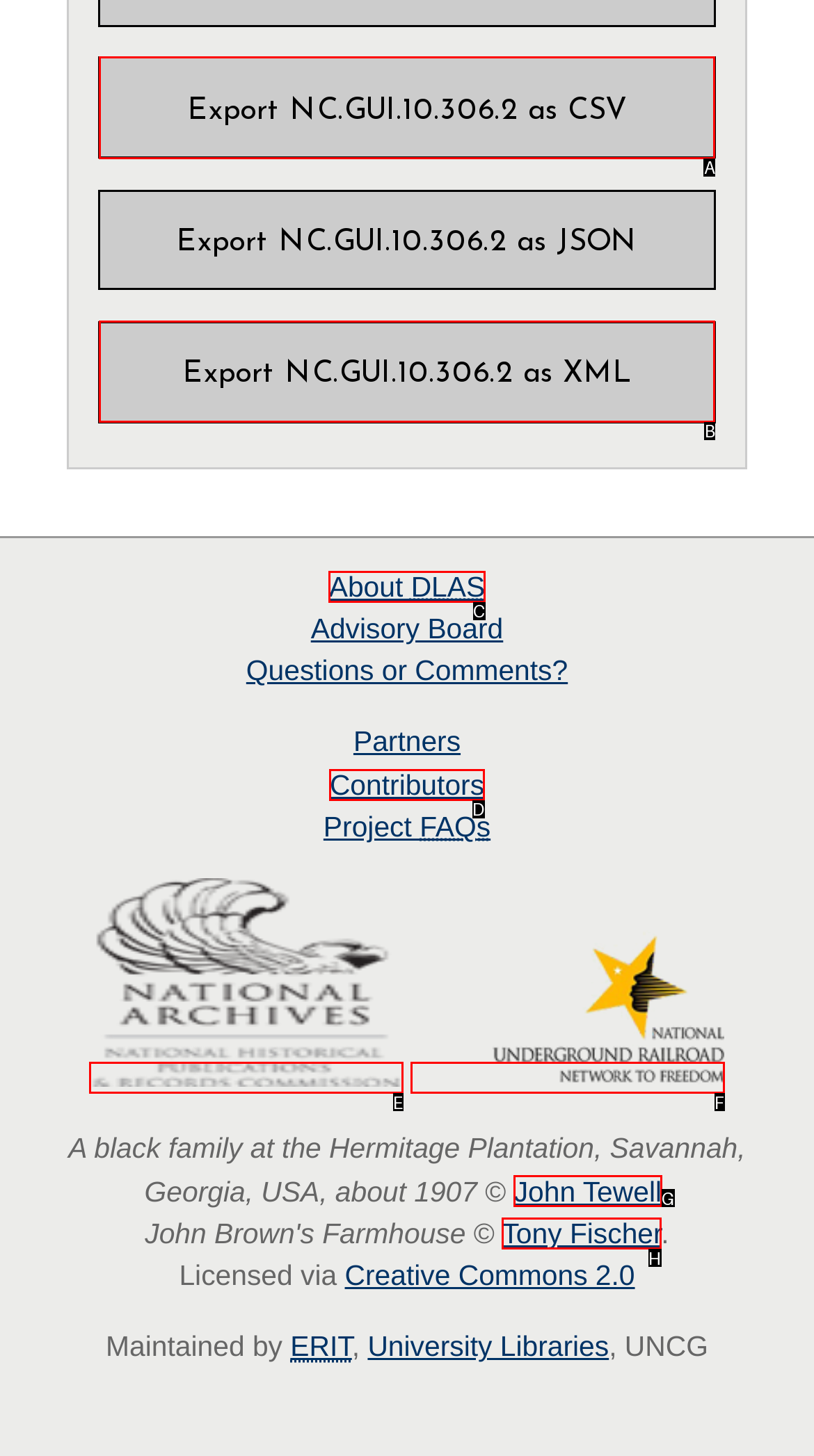Determine which option aligns with the description: John Tewell. Provide the letter of the chosen option directly.

G